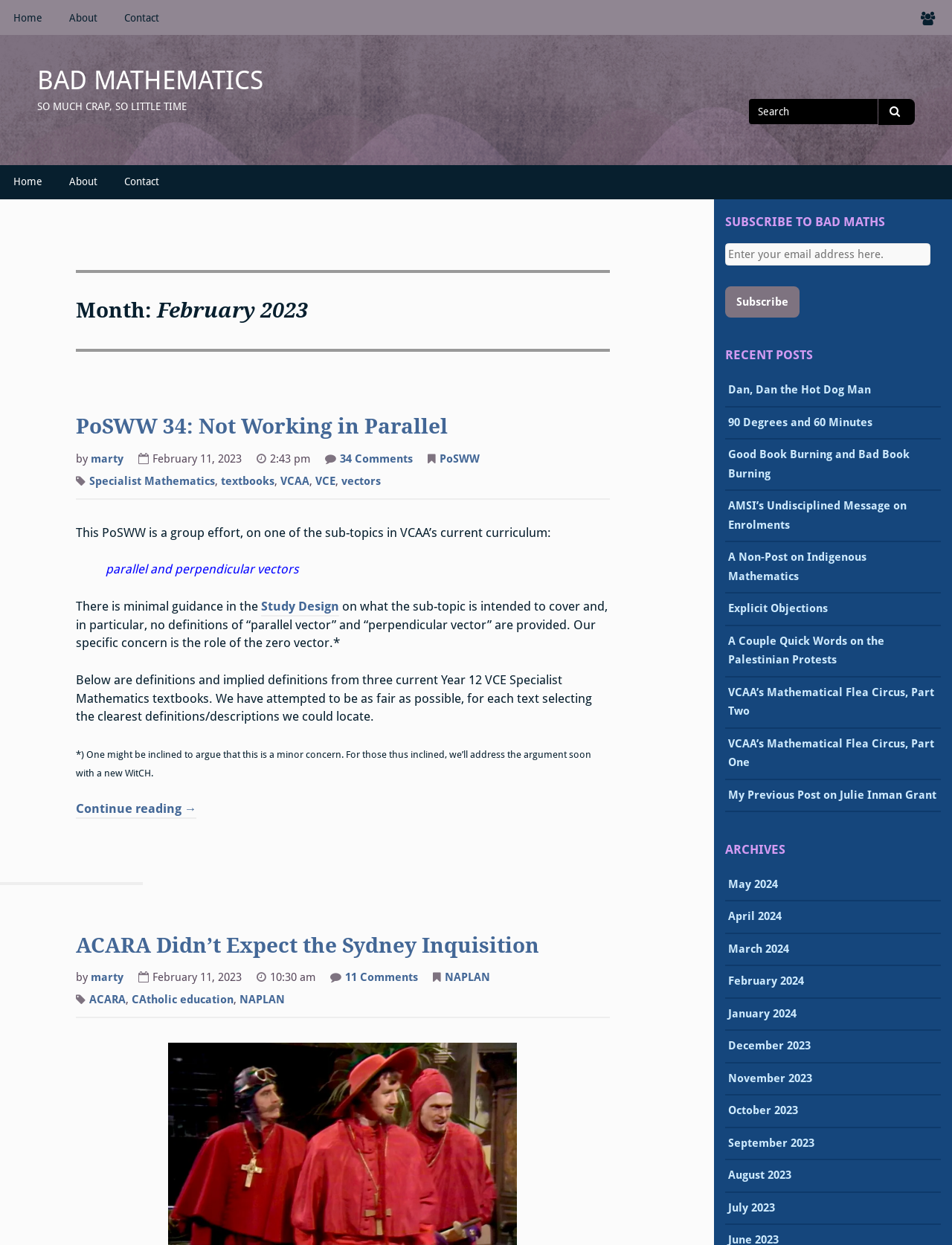Please identify the bounding box coordinates for the region that you need to click to follow this instruction: "Go to archives of February 2024".

[0.765, 0.783, 0.845, 0.796]